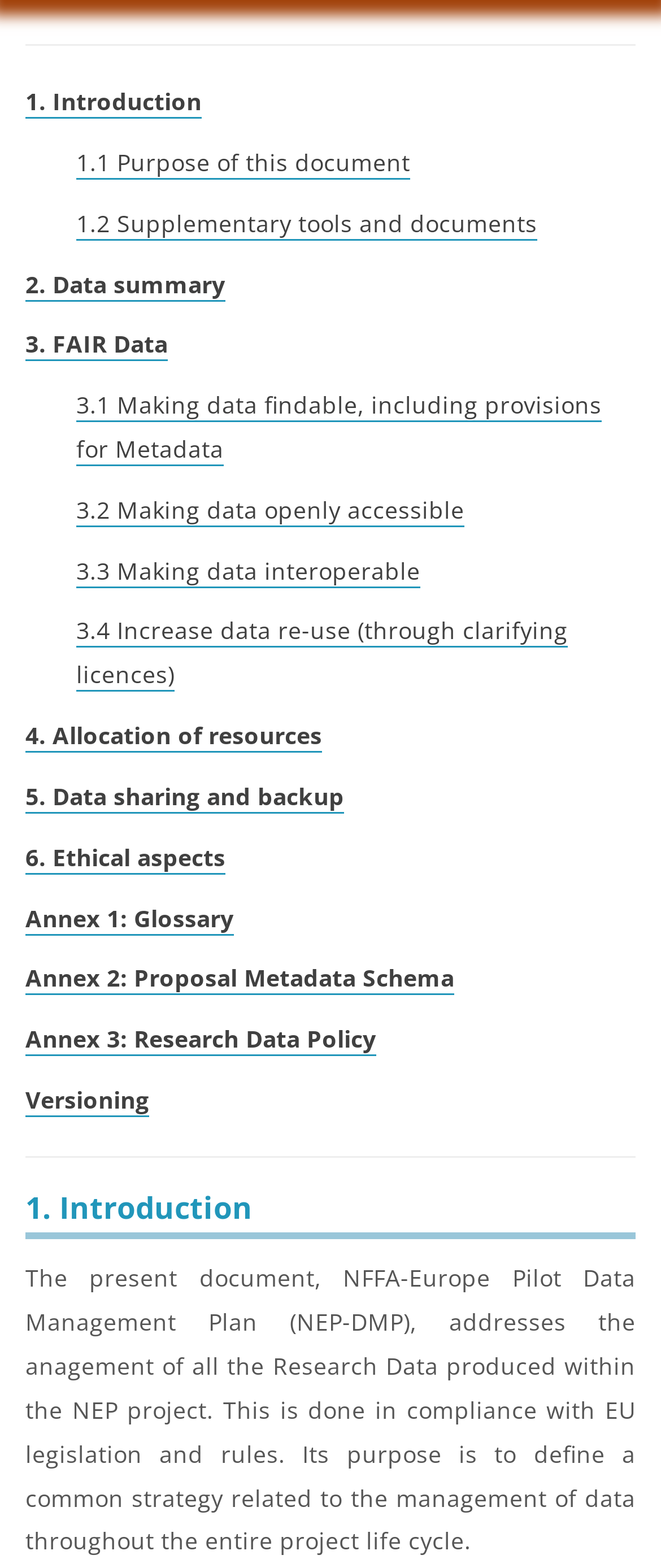Identify the coordinates of the bounding box for the element that must be clicked to accomplish the instruction: "read Annex 1: Glossary".

[0.038, 0.575, 0.354, 0.596]